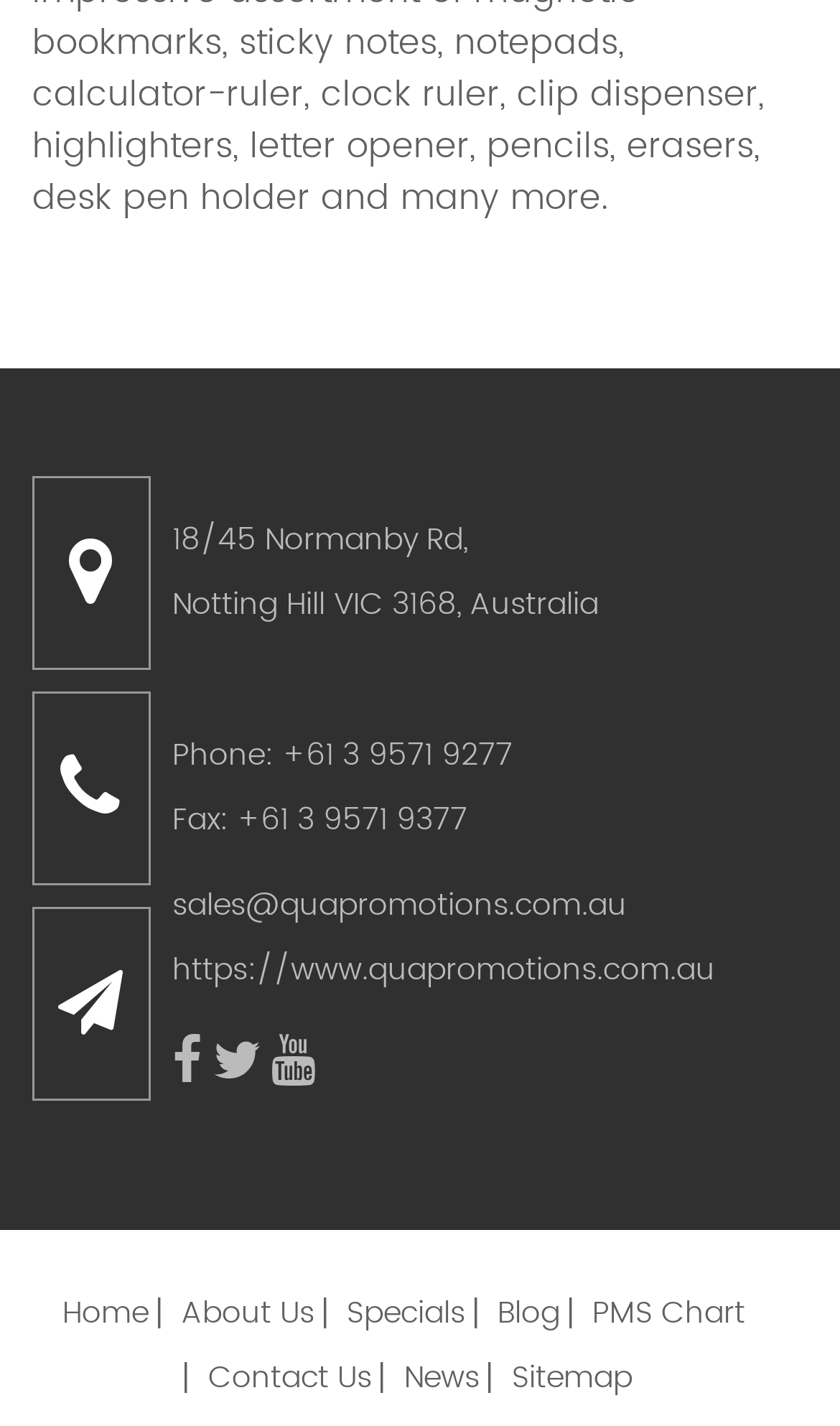Can you show the bounding box coordinates of the region to click on to complete the task described in the instruction: "Visit the company website"?

[0.205, 0.662, 0.851, 0.697]